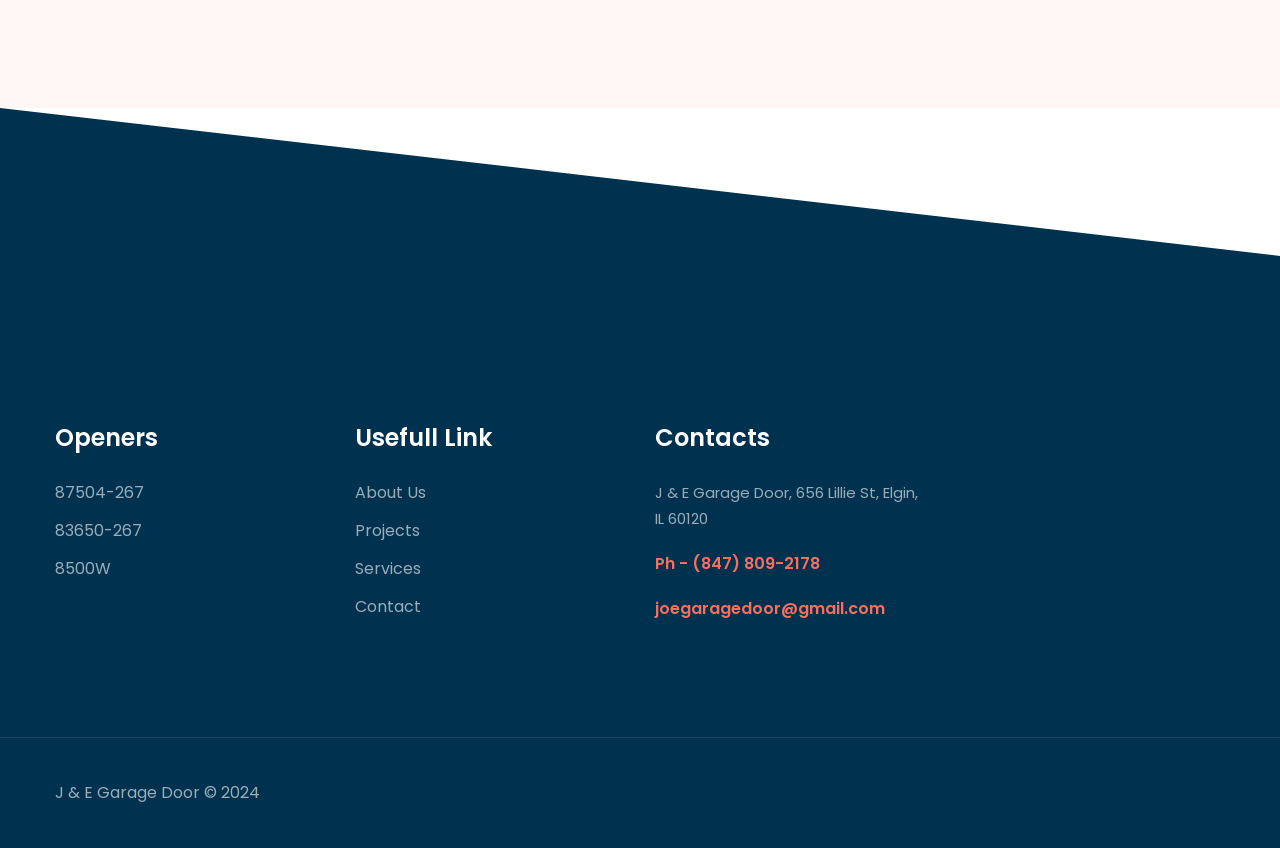Return the bounding box coordinates of the UI element that corresponds to this description: "Ph - (847) 809-2178". The coordinates must be given as four float numbers in the range of 0 and 1, [left, top, right, bottom].

[0.512, 0.65, 0.641, 0.68]